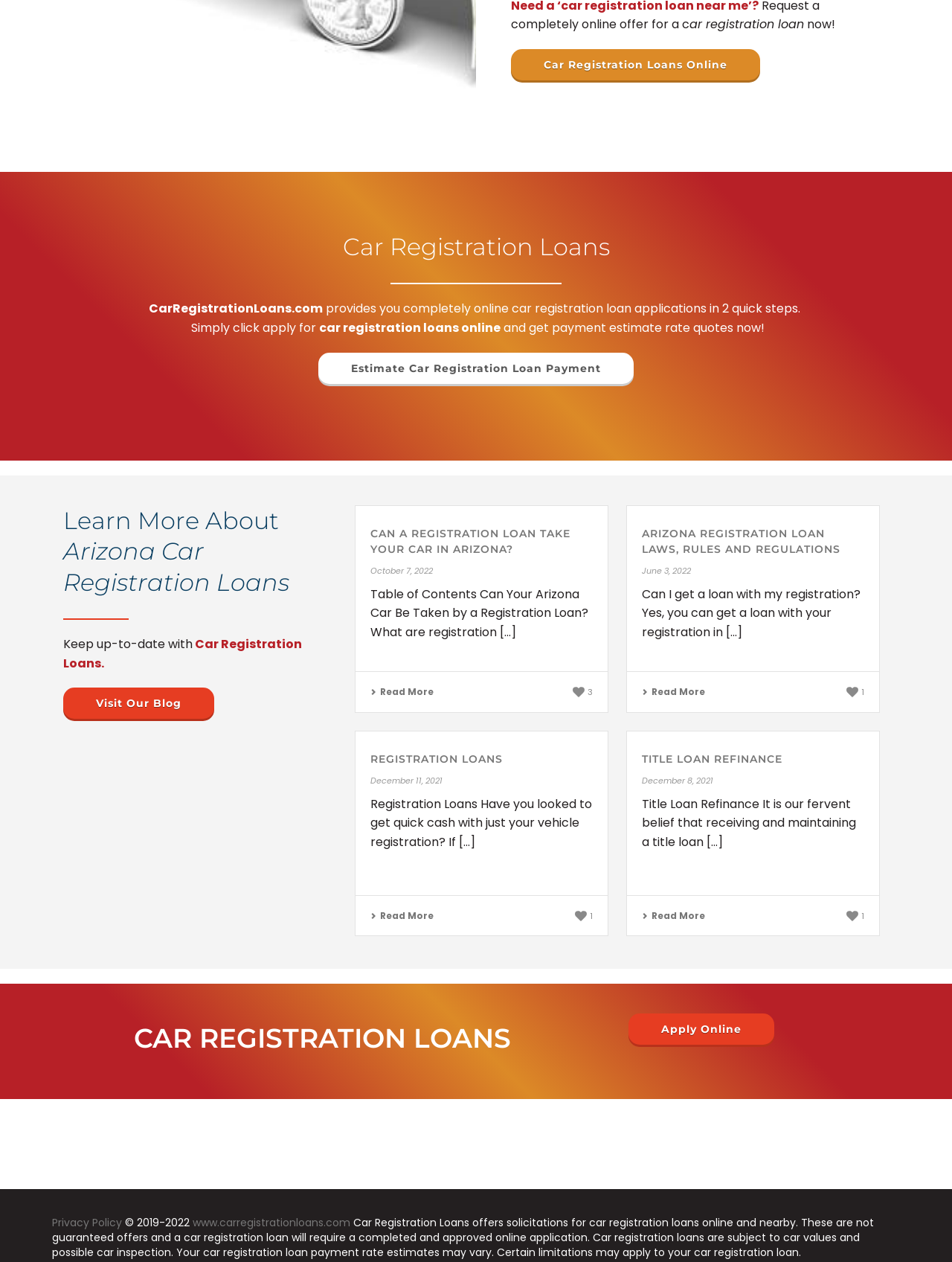Please determine the bounding box coordinates of the element to click on in order to accomplish the following task: "Read more about registration loans". Ensure the coordinates are four float numbers ranging from 0 to 1, i.e., [left, top, right, bottom].

[0.389, 0.543, 0.455, 0.553]